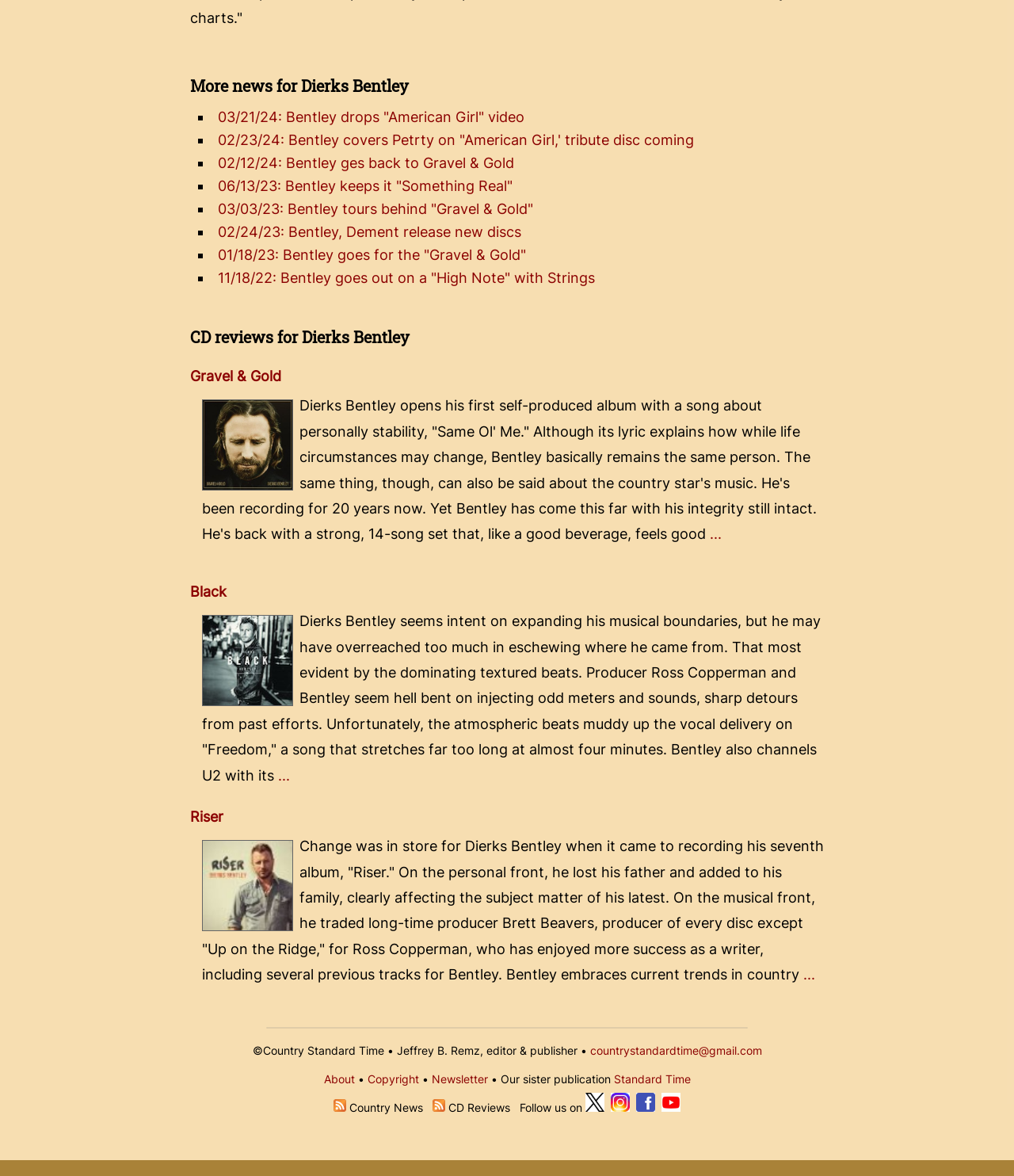Locate the bounding box of the UI element described by: "Gravel & Gold" in the given webpage screenshot.

[0.188, 0.313, 0.277, 0.327]